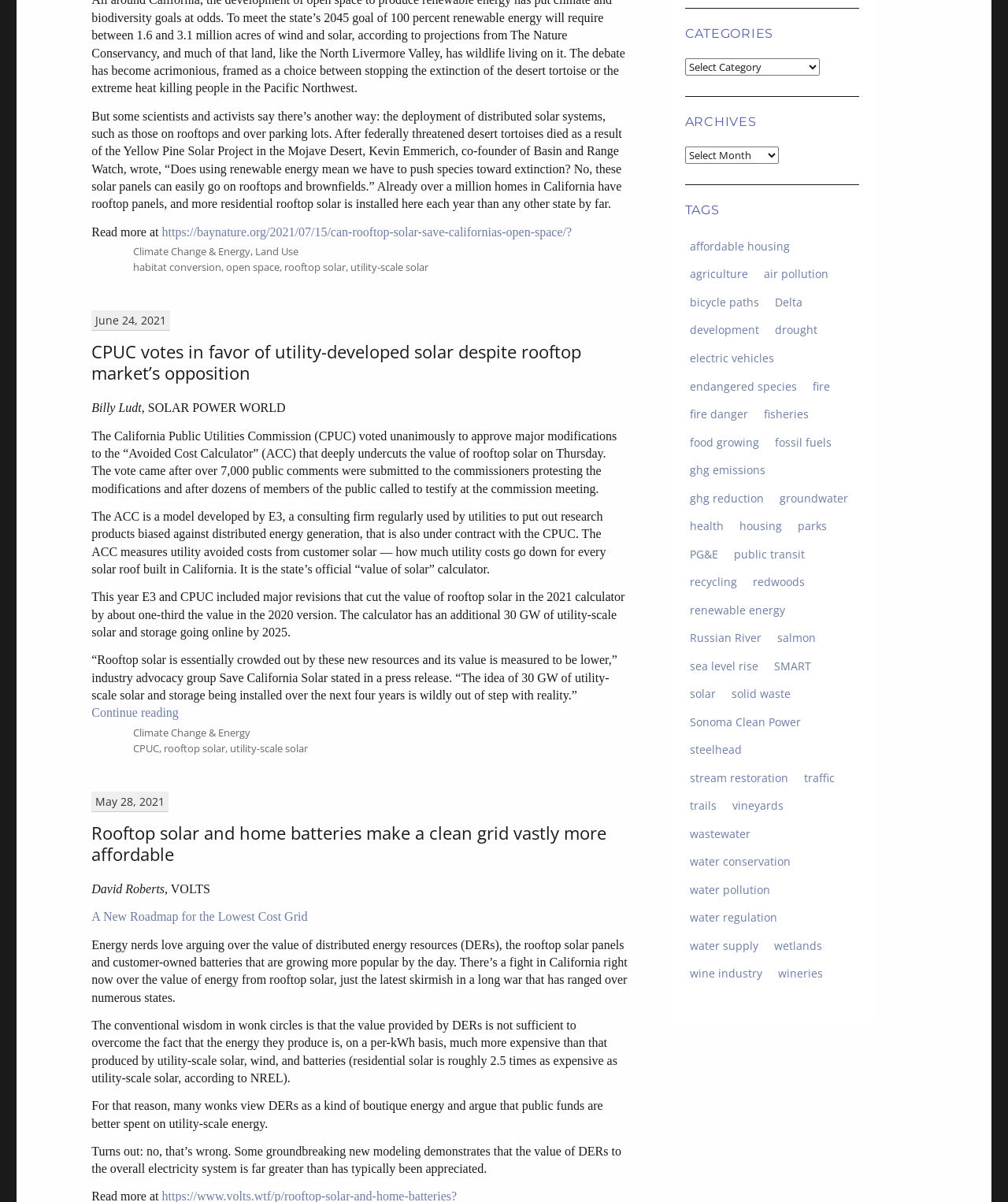Bounding box coordinates are specified in the format (top-left x, top-left y, bottom-right x, bottom-right y). All values are floating point numbers bounded between 0 and 1. Please provide the bounding box coordinate of the region this sentence describes: Christina Aguilera

None